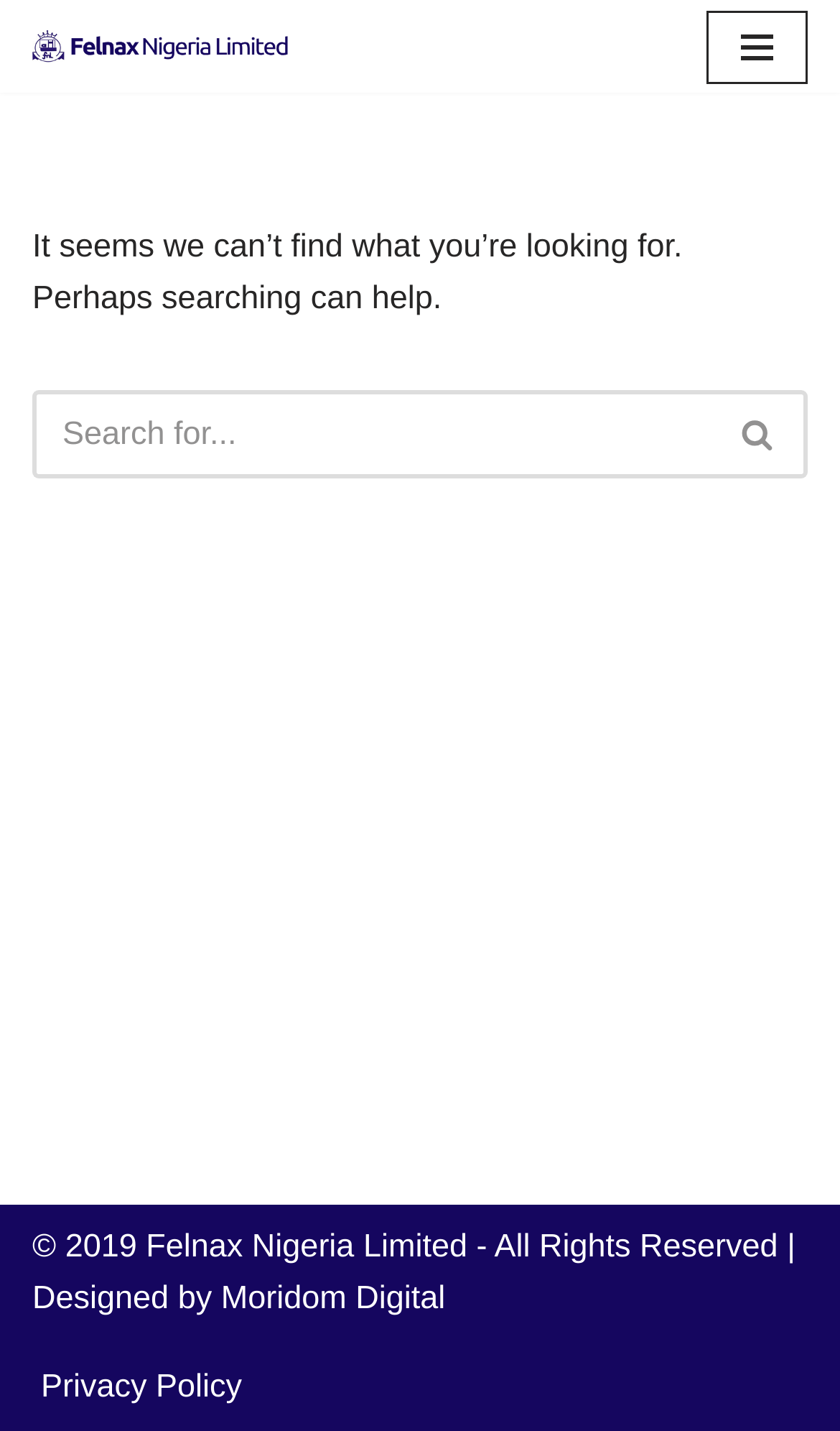Provide a short answer to the following question with just one word or phrase: What is the copyright year mentioned on the webpage?

2019